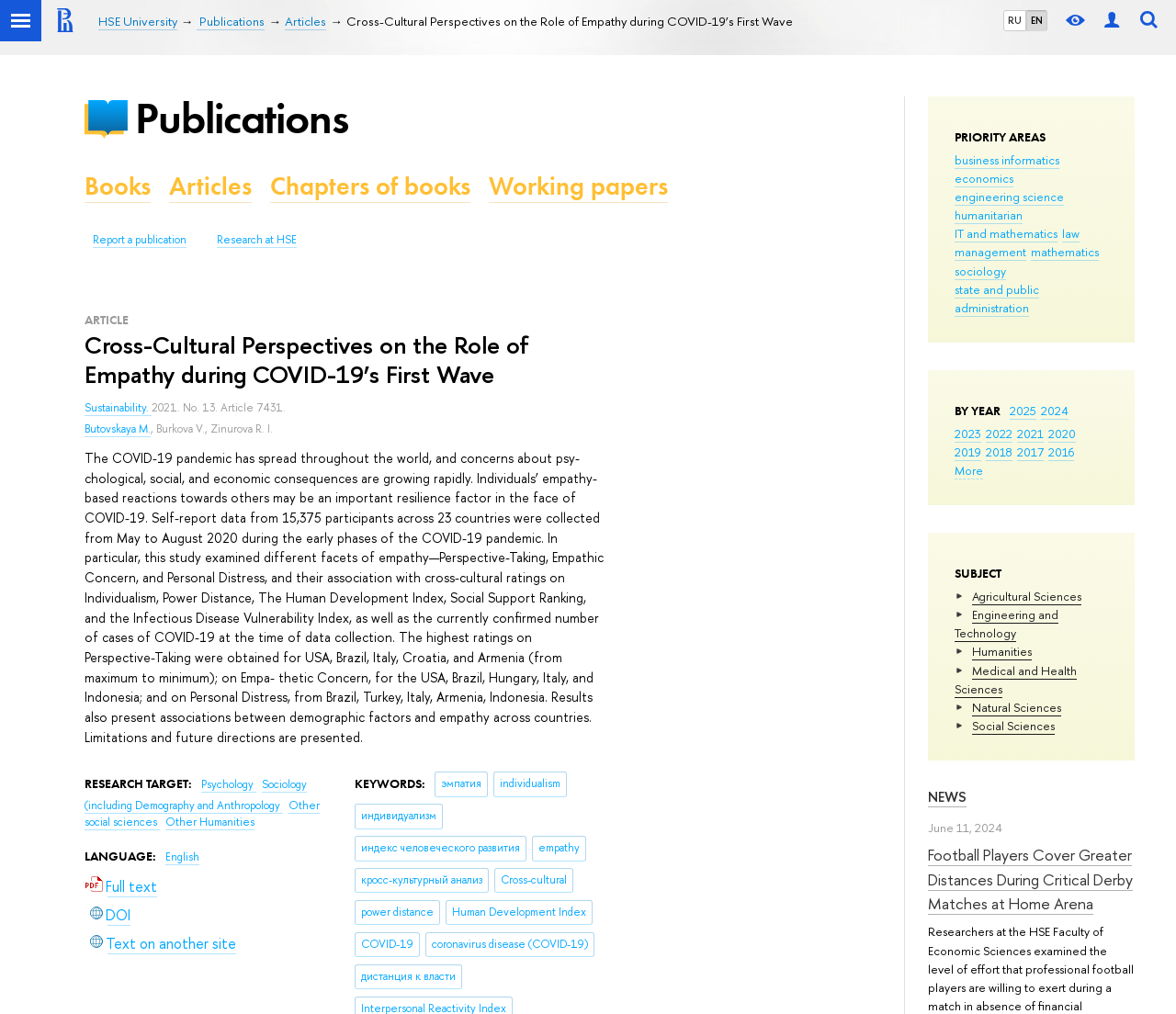Use a single word or phrase to answer the question: 
What is the research target of the article?

Psychology